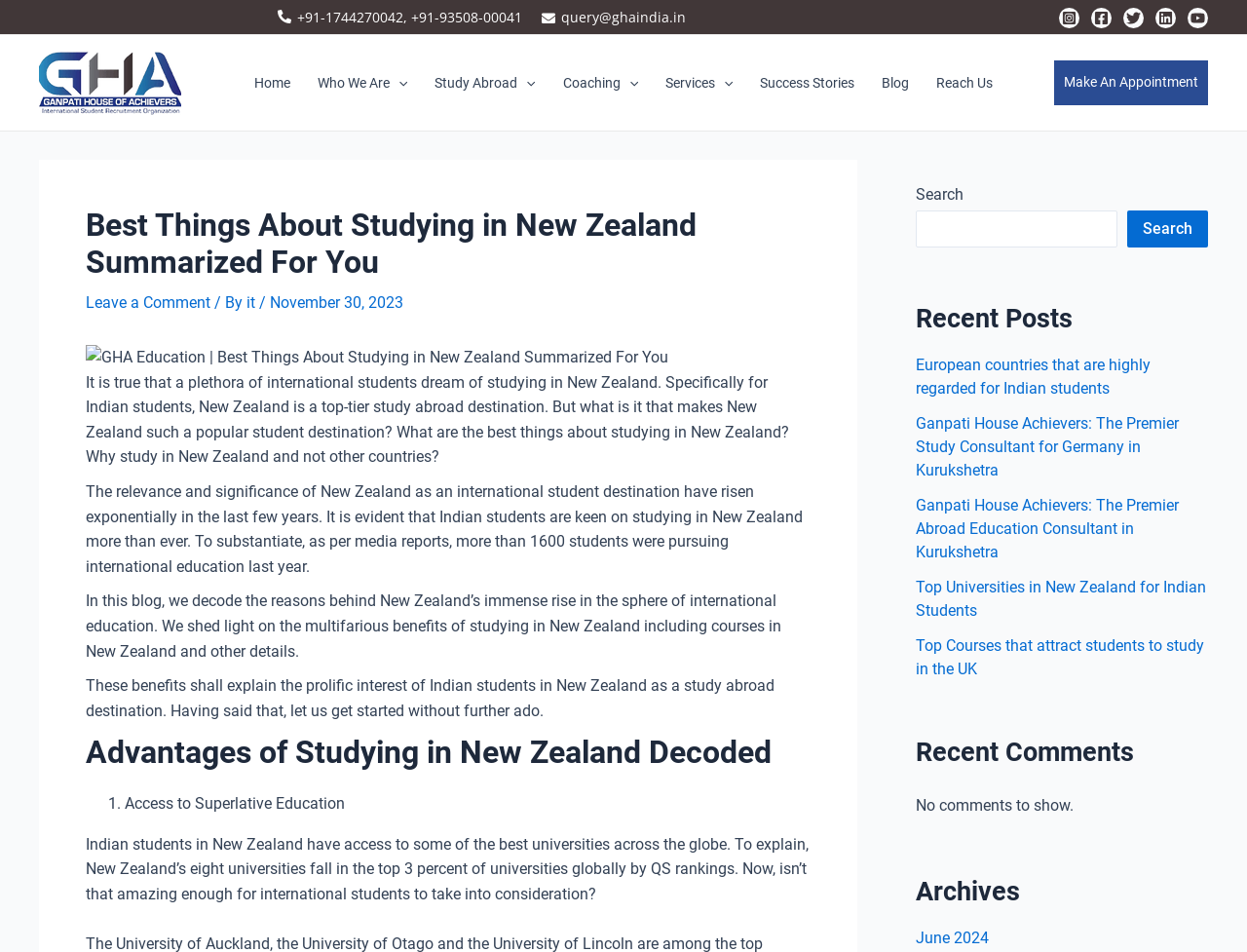Determine the bounding box for the HTML element described here: "parent_node: Services aria-label="Menu Toggle"". The coordinates should be given as [left, top, right, bottom] with each number being a float between 0 and 1.

[0.573, 0.061, 0.588, 0.113]